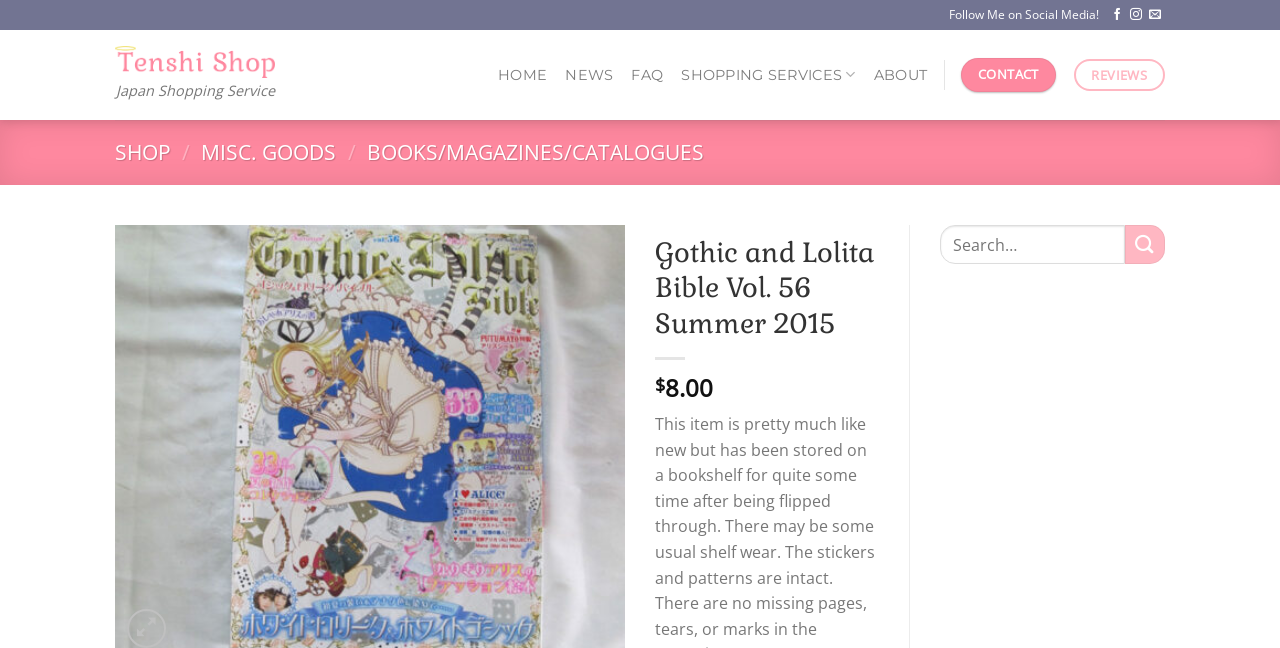Please determine the bounding box coordinates of the element to click on in order to accomplish the following task: "View shopping services". Ensure the coordinates are four float numbers ranging from 0 to 1, i.e., [left, top, right, bottom].

[0.532, 0.086, 0.668, 0.146]